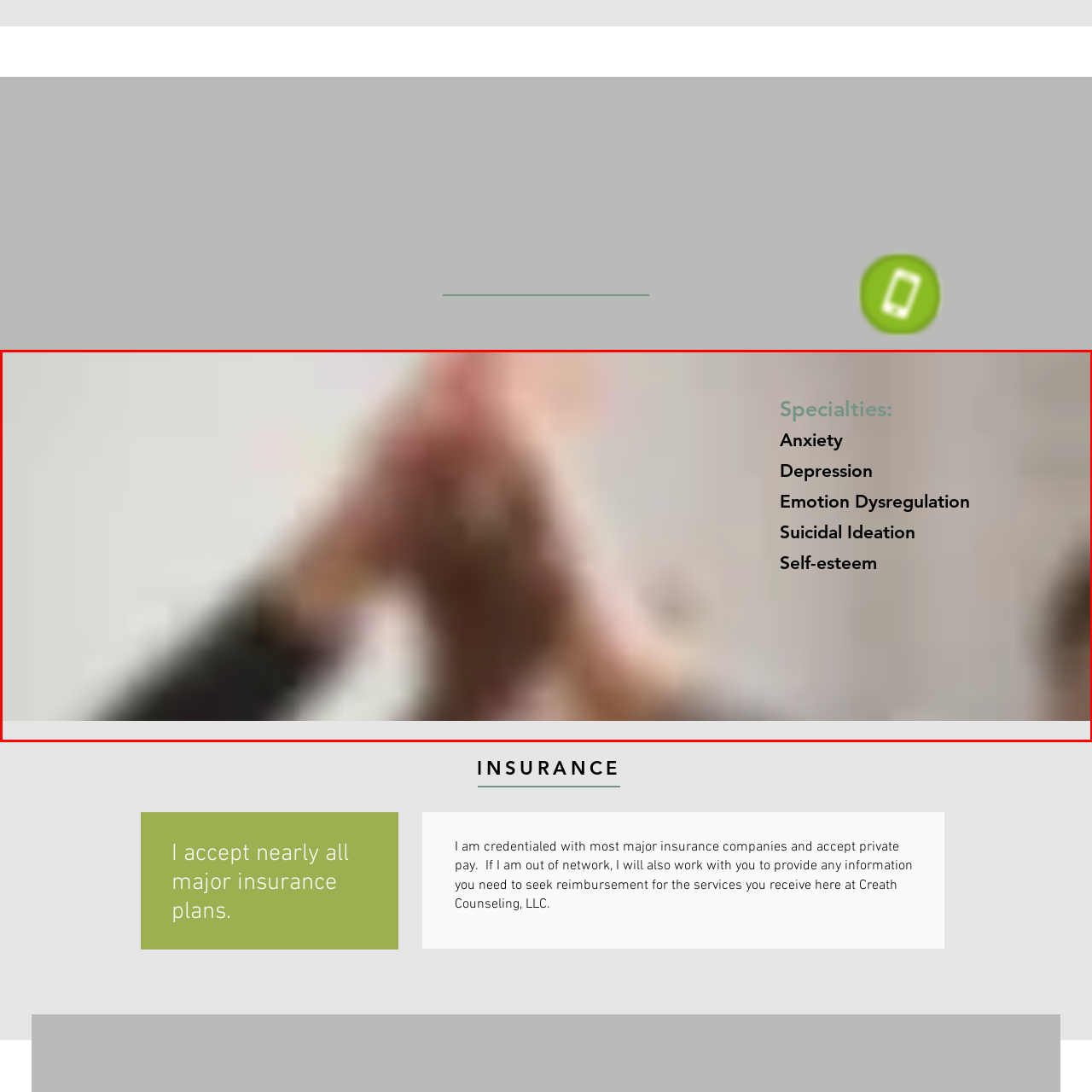Look at the area highlighted in the red box, What mental health services are mentioned in the text? Please provide an answer in a single word or phrase.

Anxiety, depression, etc.